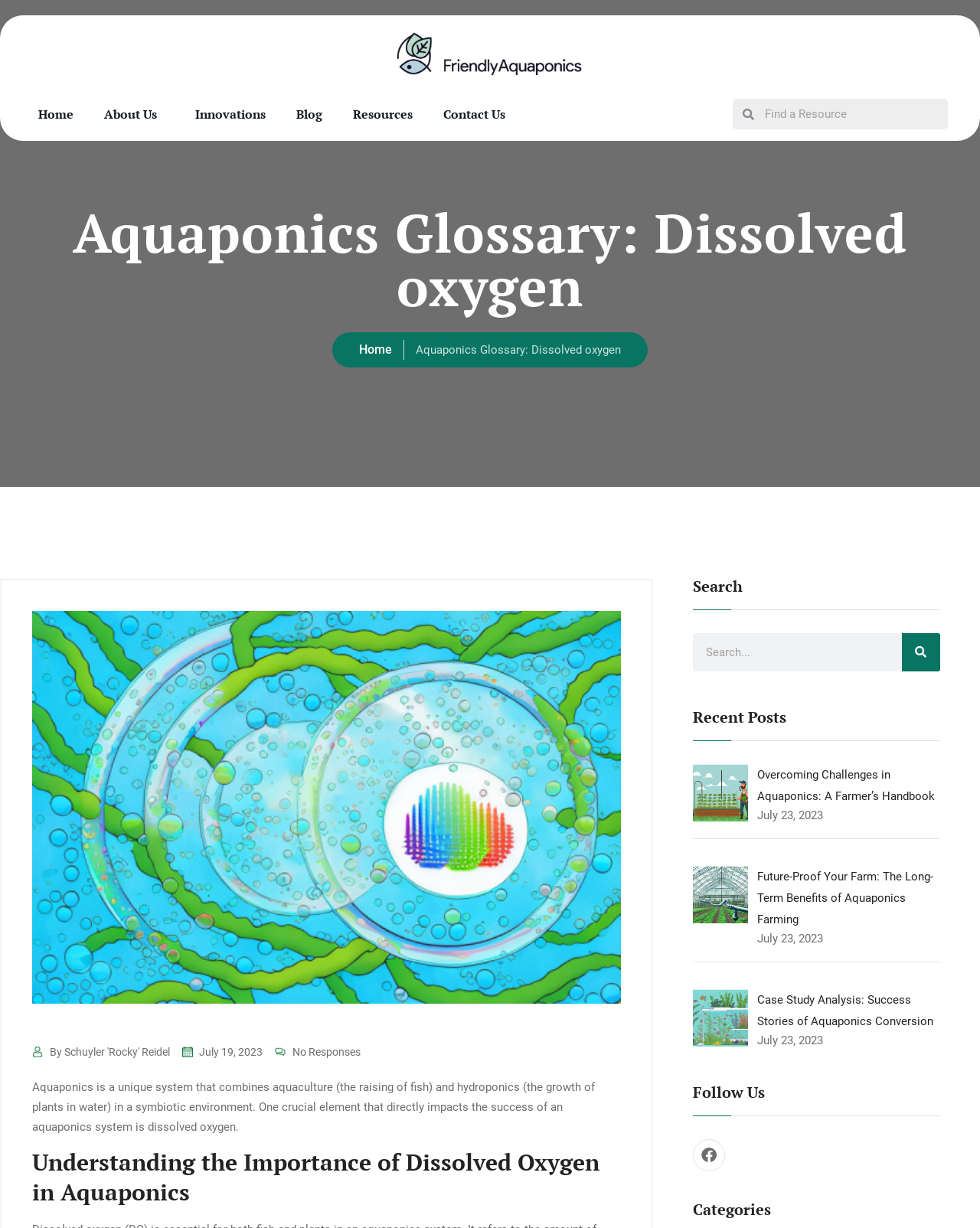Kindly determine the bounding box coordinates for the area that needs to be clicked to execute this instruction: "Go to the home page".

[0.023, 0.081, 0.091, 0.105]